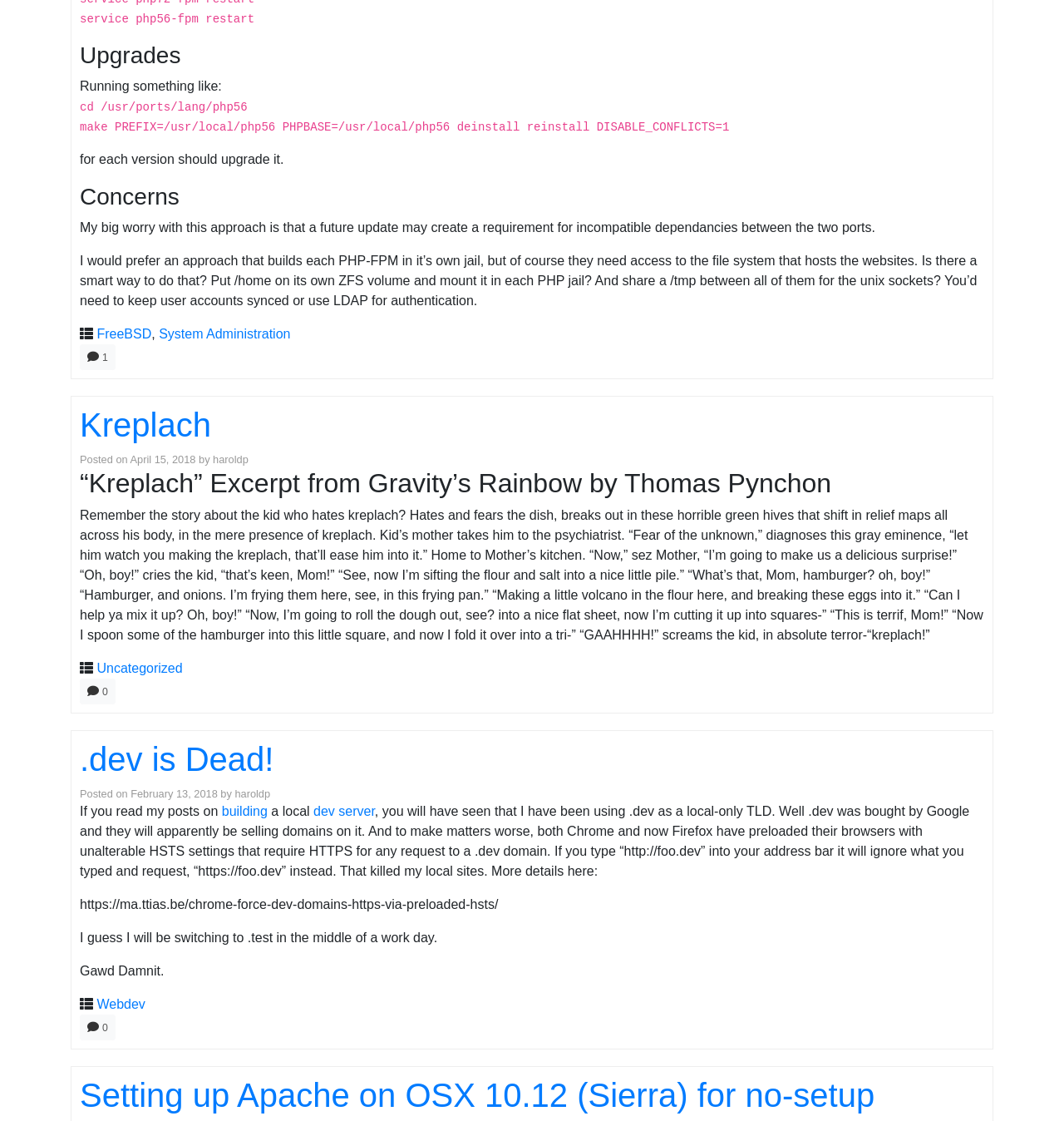Could you provide the bounding box coordinates for the portion of the screen to click to complete this instruction: "Click on 'haroldp'"?

[0.2, 0.404, 0.233, 0.415]